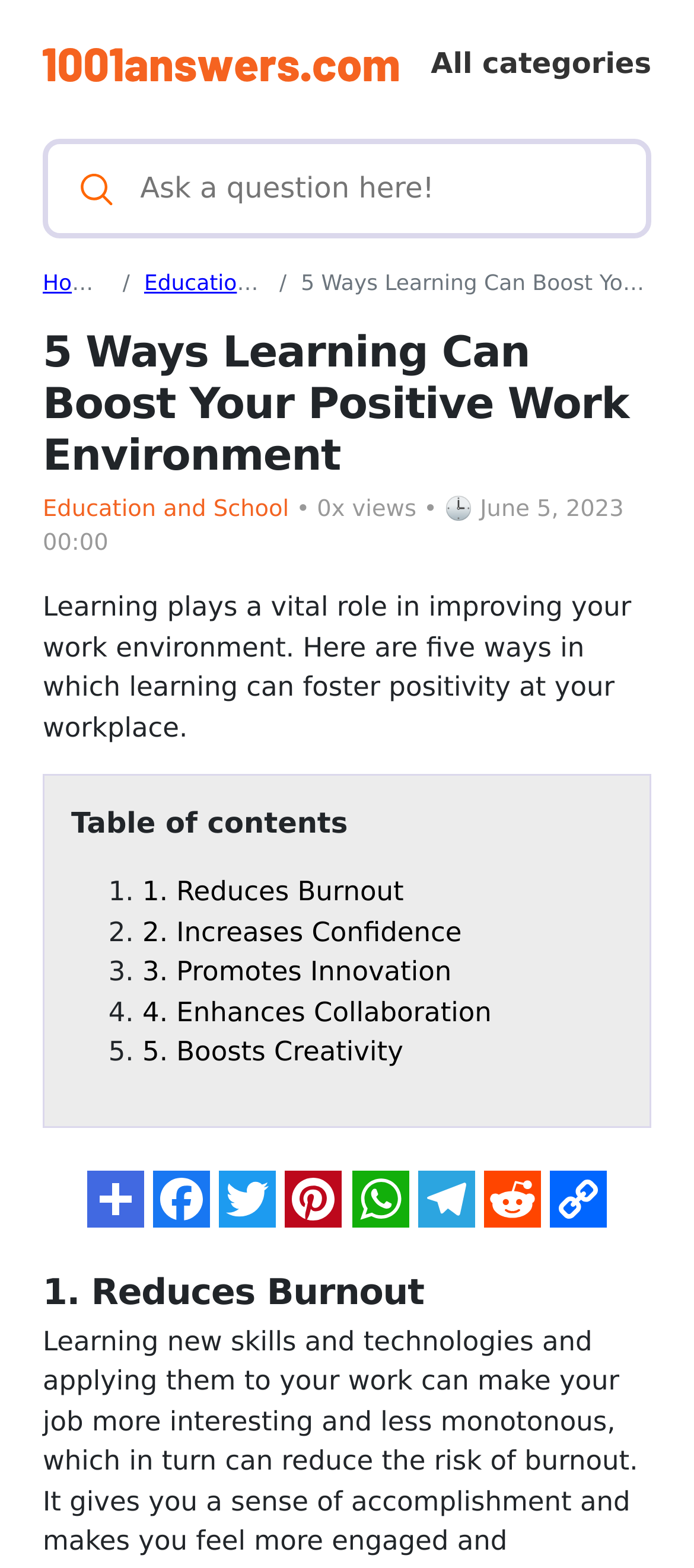Provide a brief response using a word or short phrase to this question:
What is the purpose of the textbox at the top of the webpage?

Ask a question